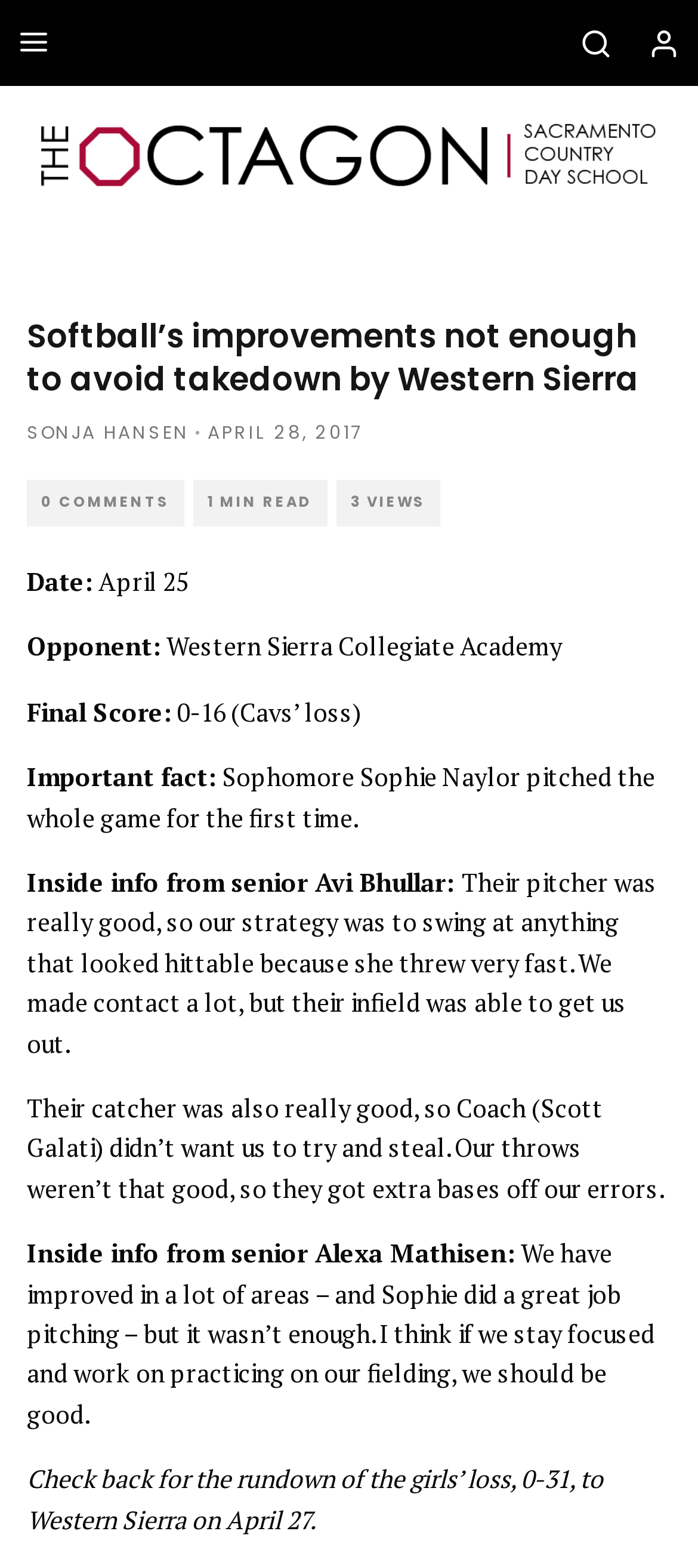Using the elements shown in the image, answer the question comprehensively: What is the author of the article?

I found the author's name by looking at the link element with the text 'SONJA HANSEN' which is located below the main heading of the article.